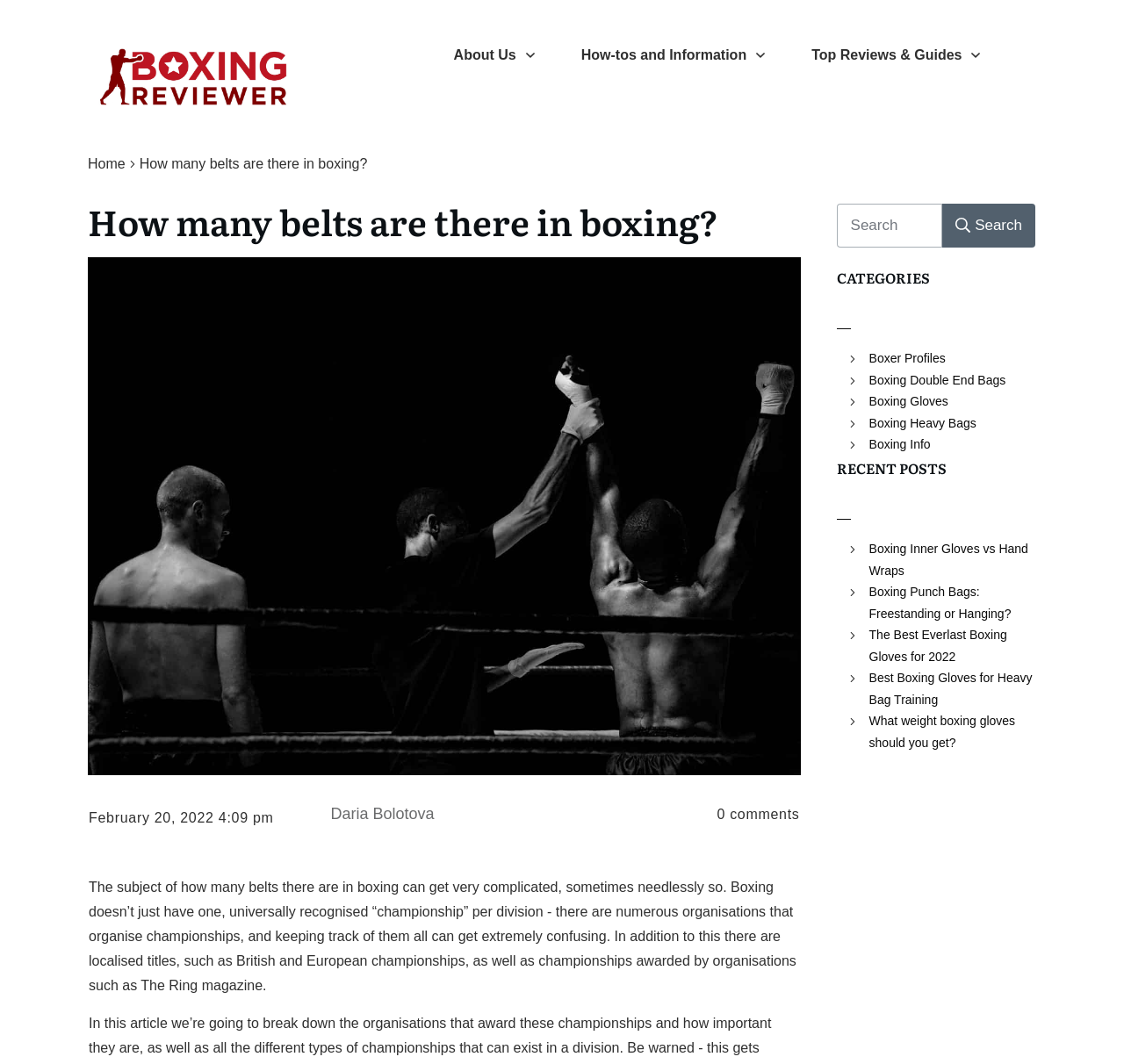Identify the bounding box coordinates of the clickable region to carry out the given instruction: "Search for something".

[0.744, 0.191, 0.921, 0.232]